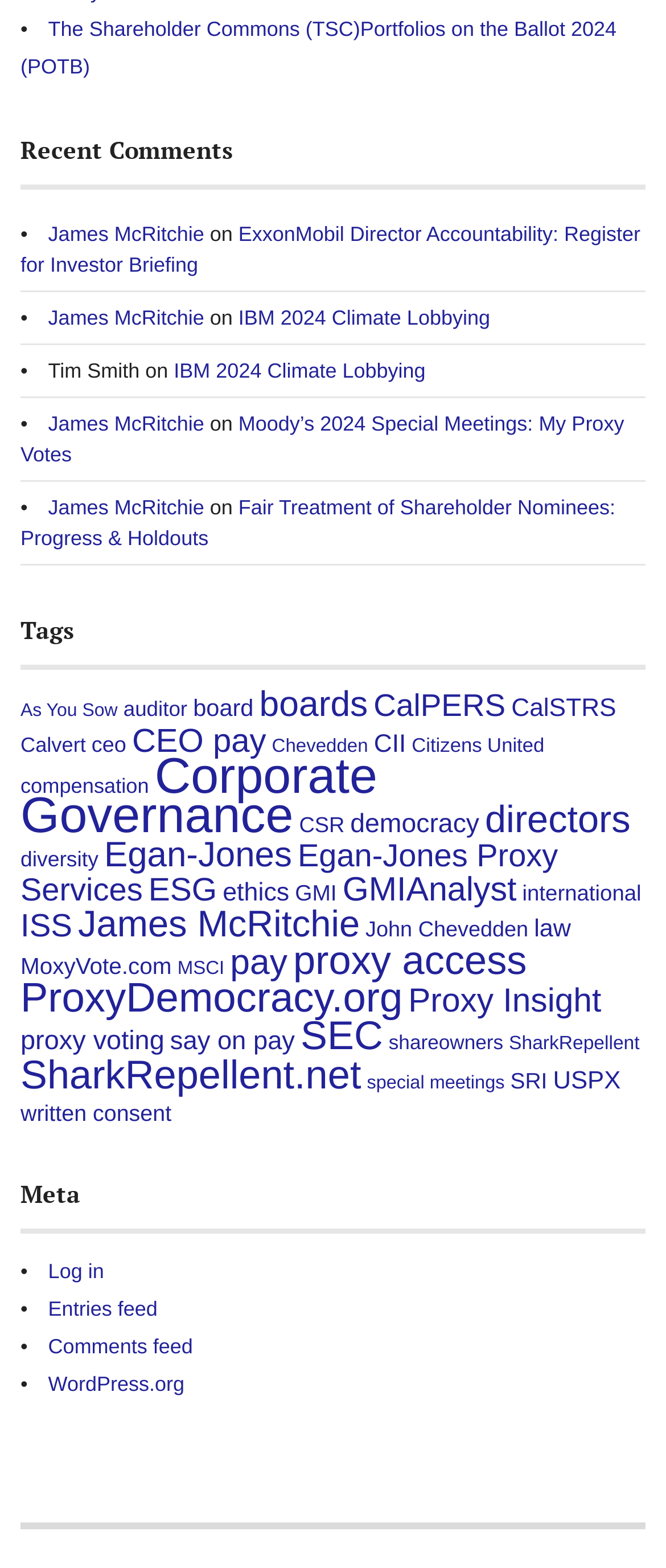Calculate the bounding box coordinates of the UI element given the description: "Comments feed".

[0.072, 0.851, 0.29, 0.866]